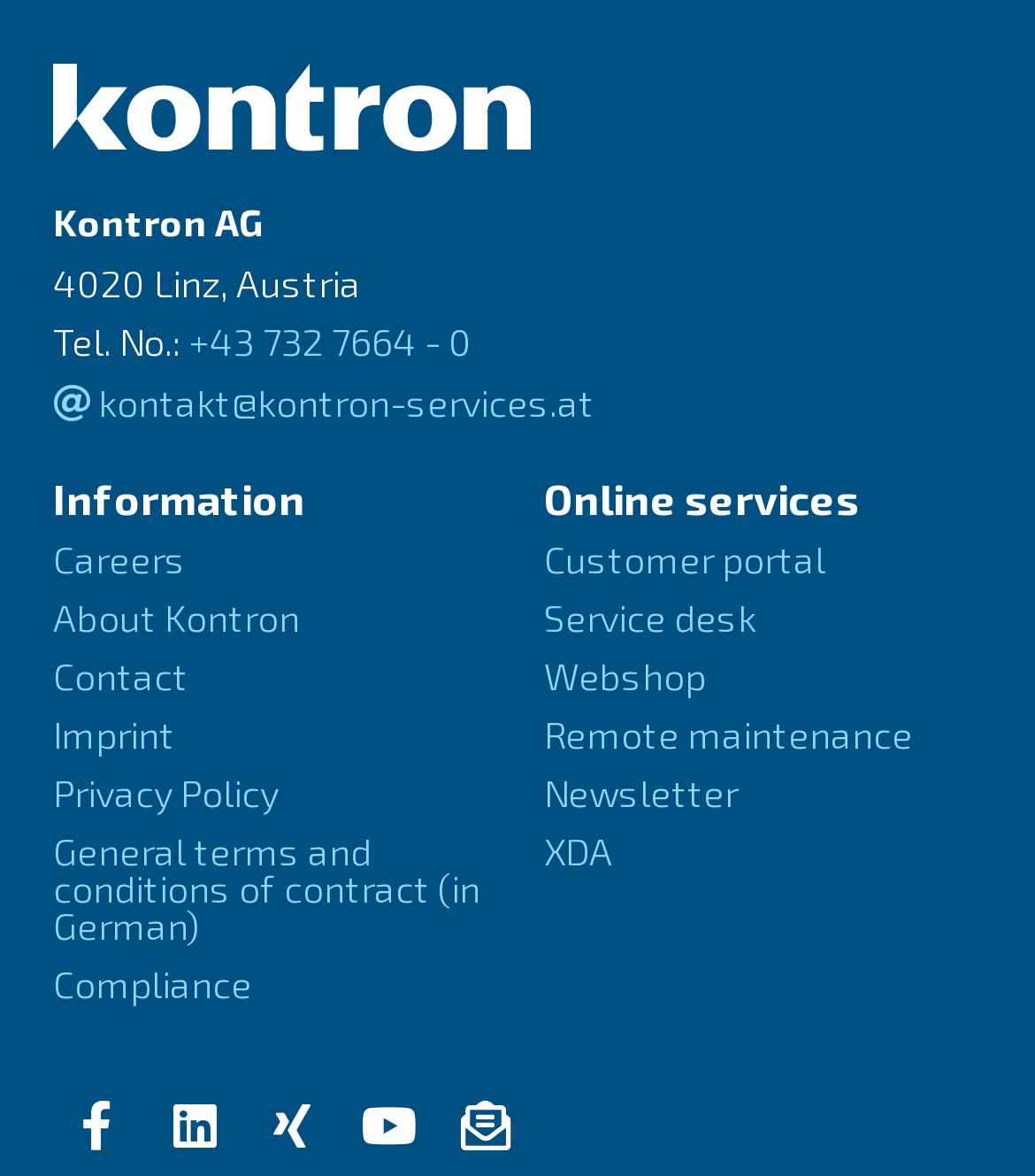What is the company name?
Answer with a single word or phrase, using the screenshot for reference.

Kontron AG